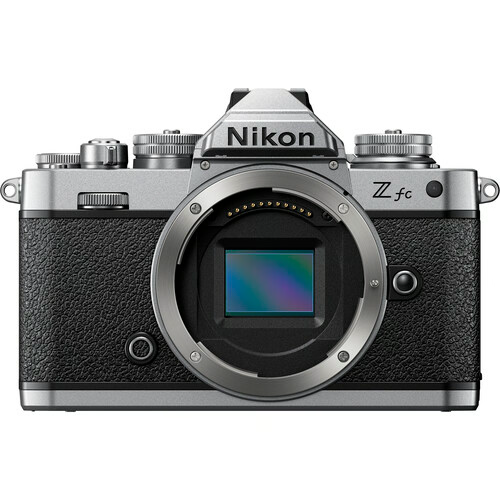How many megapixels does the camera's sensor offer?
Based on the image, provide a one-word or brief-phrase response.

20.9 megapixels